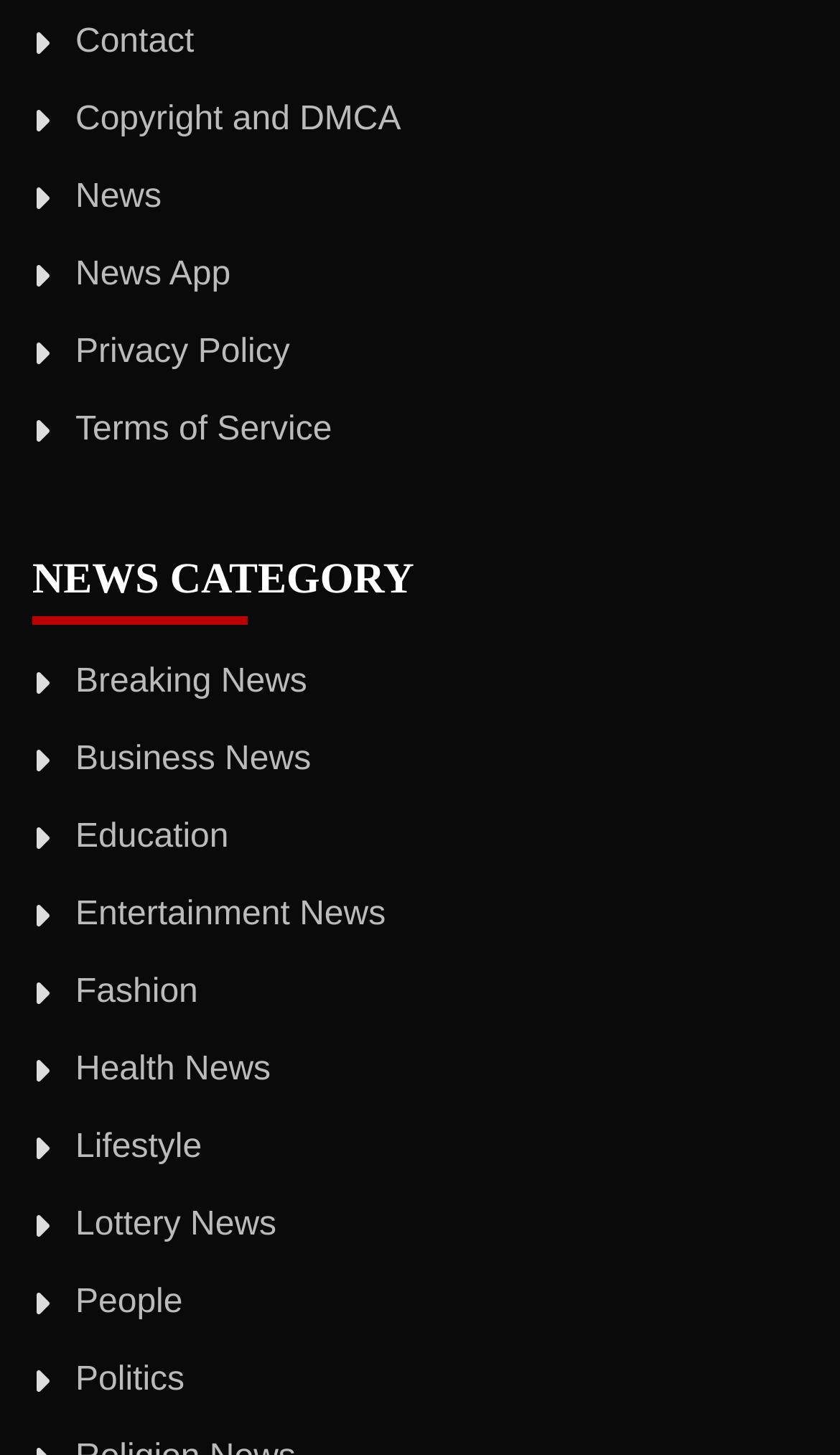Give a concise answer using only one word or phrase for this question:
What is the last news category listed?

Politics